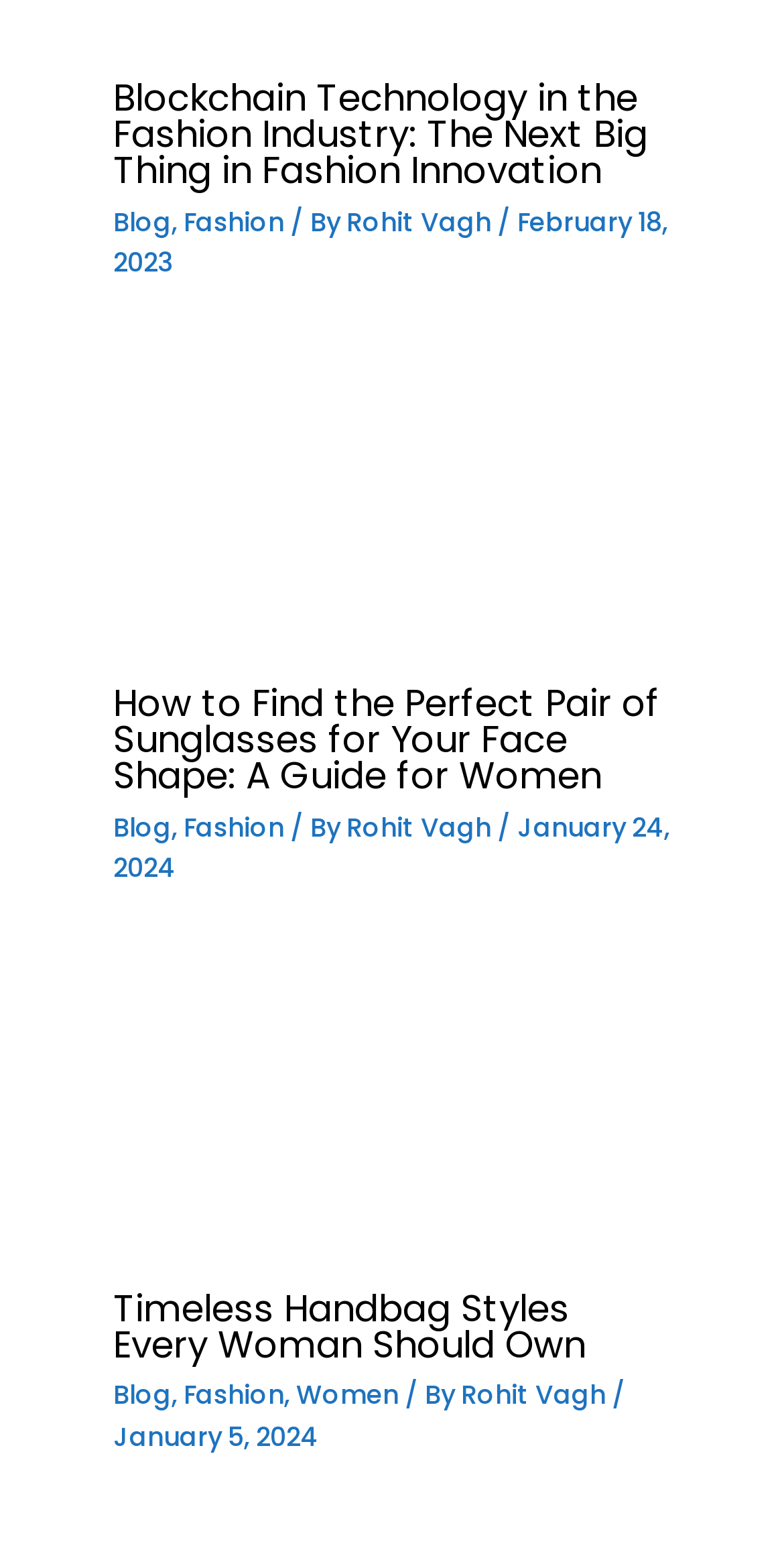What is the title of the first article?
Offer a detailed and exhaustive answer to the question.

The title of the first article can be found in the header section of the webpage, which is 'Blockchain Technology in the Fashion Industry: The Next Big Thing in Fashion Innovation'. I extracted the main title by ignoring the subtitle.